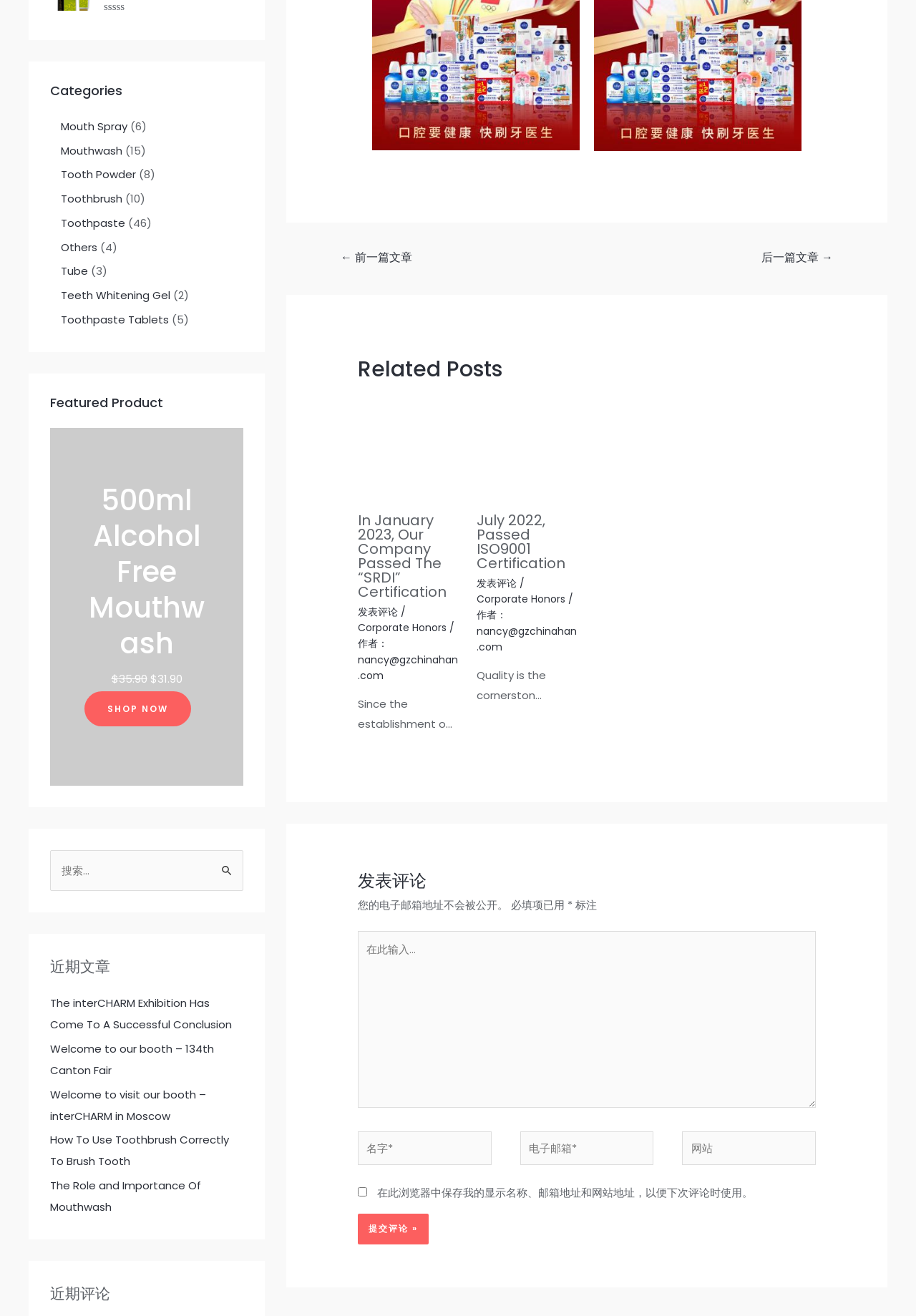Locate the bounding box coordinates of the item that should be clicked to fulfill the instruction: "Browse categories".

[0.066, 0.09, 0.139, 0.102]